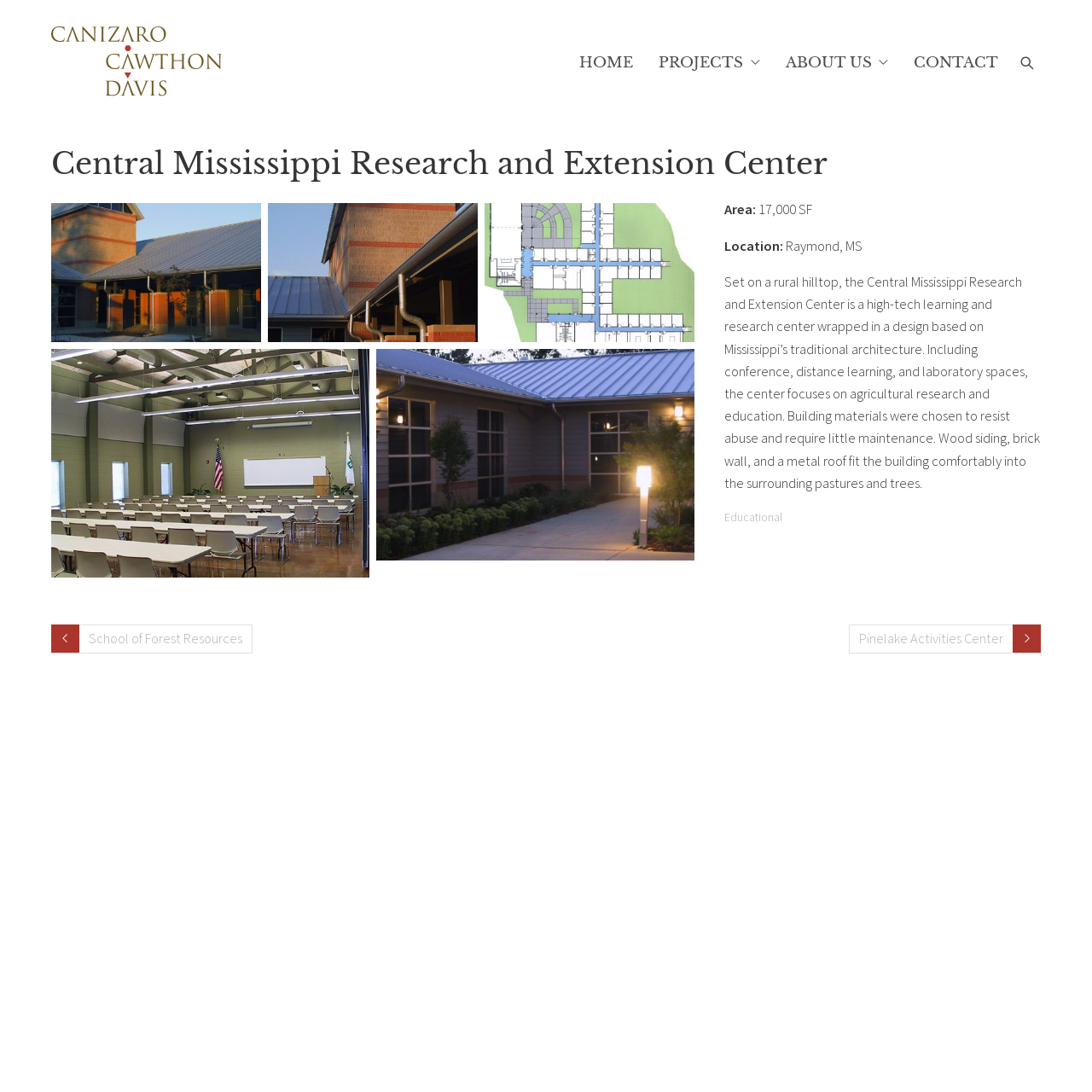Using the element description: "School of Forest Resources", determine the bounding box coordinates. The coordinates should be in the format [left, top, right, bottom], with values between 0 and 1.

[0.047, 0.572, 0.231, 0.598]